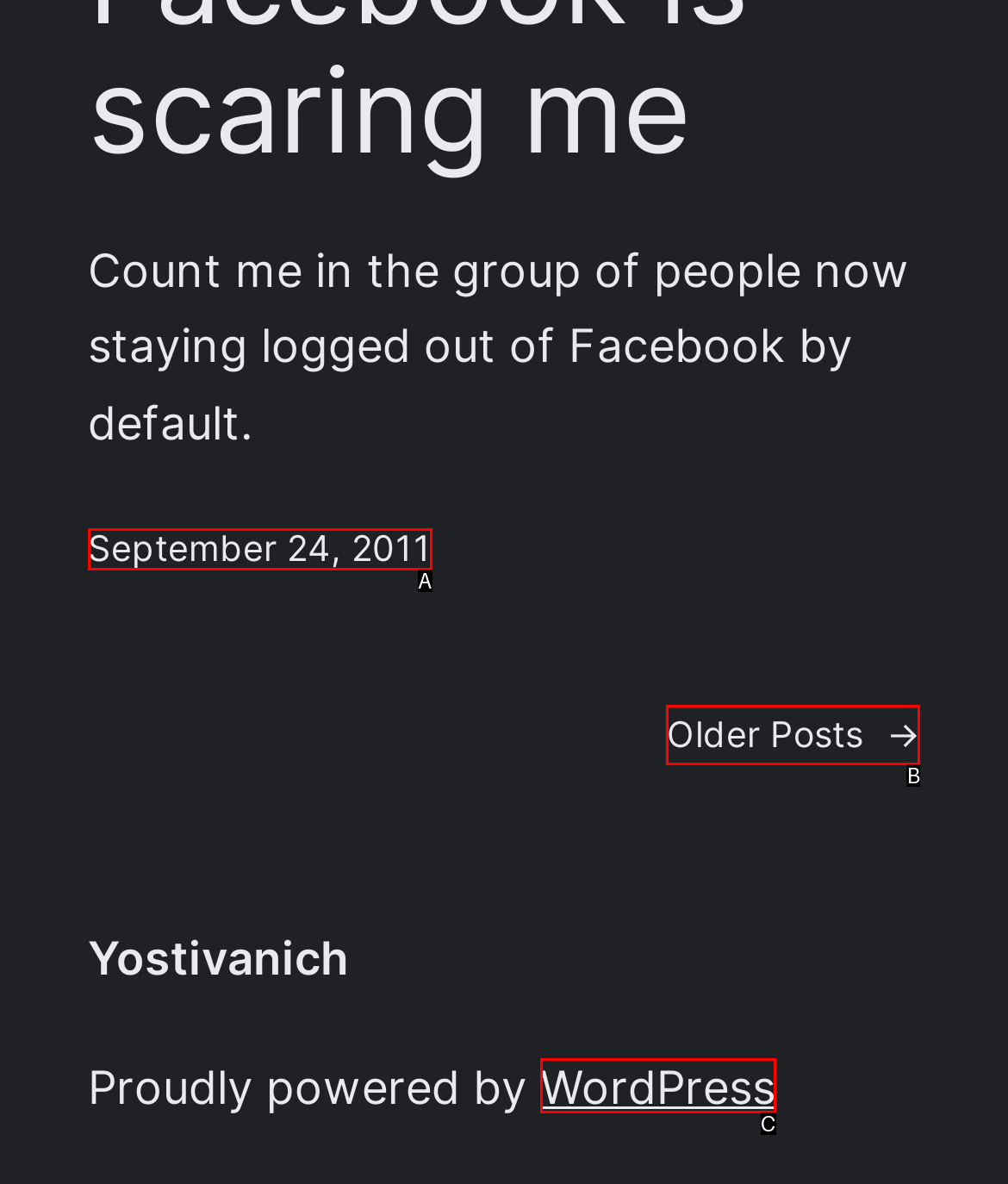Determine which option matches the description: September 24, 2011. Answer using the letter of the option.

A